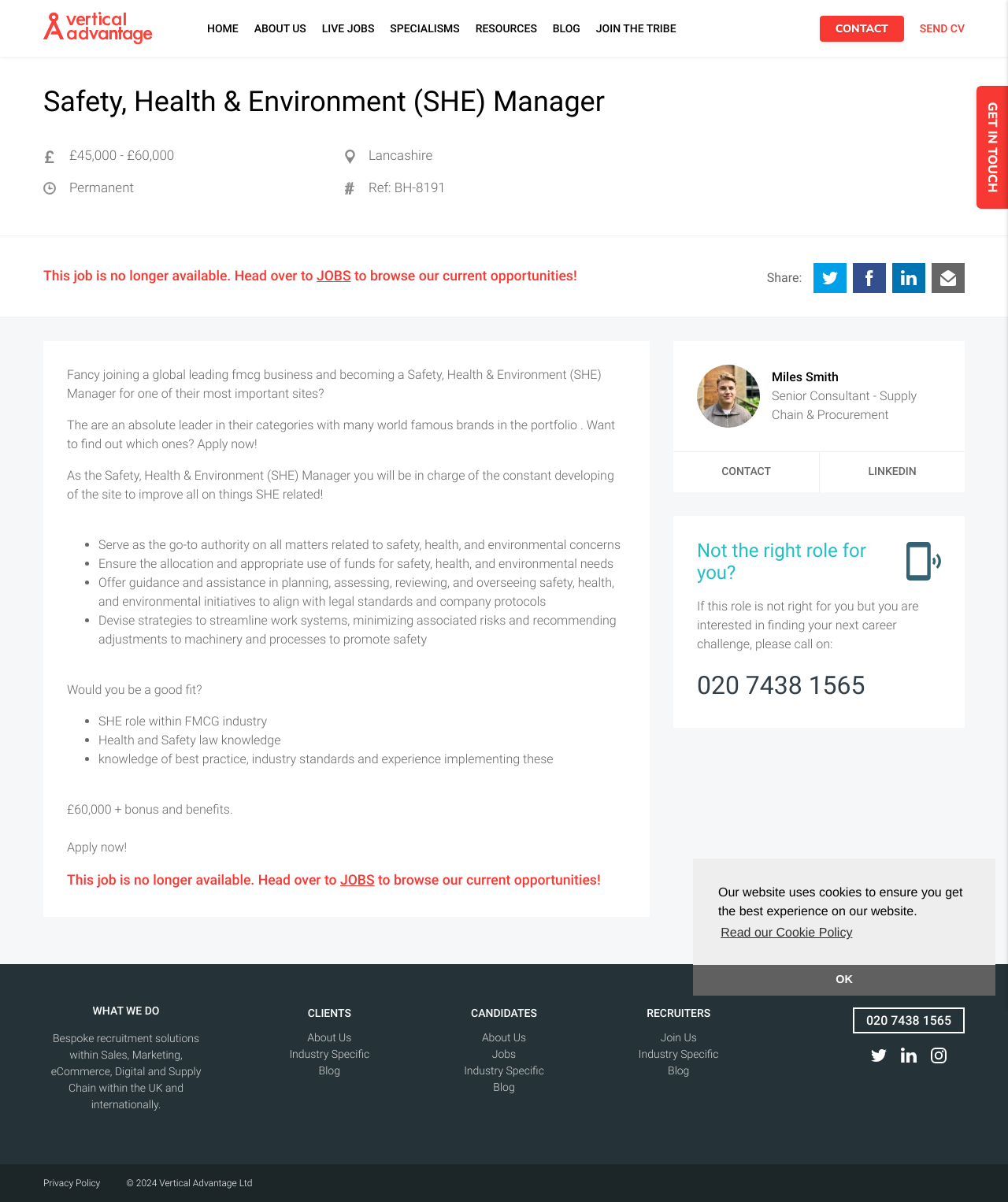Specify the bounding box coordinates of the area to click in order to execute this command: 'Click on the 'About Us' link'. The coordinates should consist of four float numbers ranging from 0 to 1, and should be formatted as [left, top, right, bottom].

[0.305, 0.859, 0.349, 0.869]